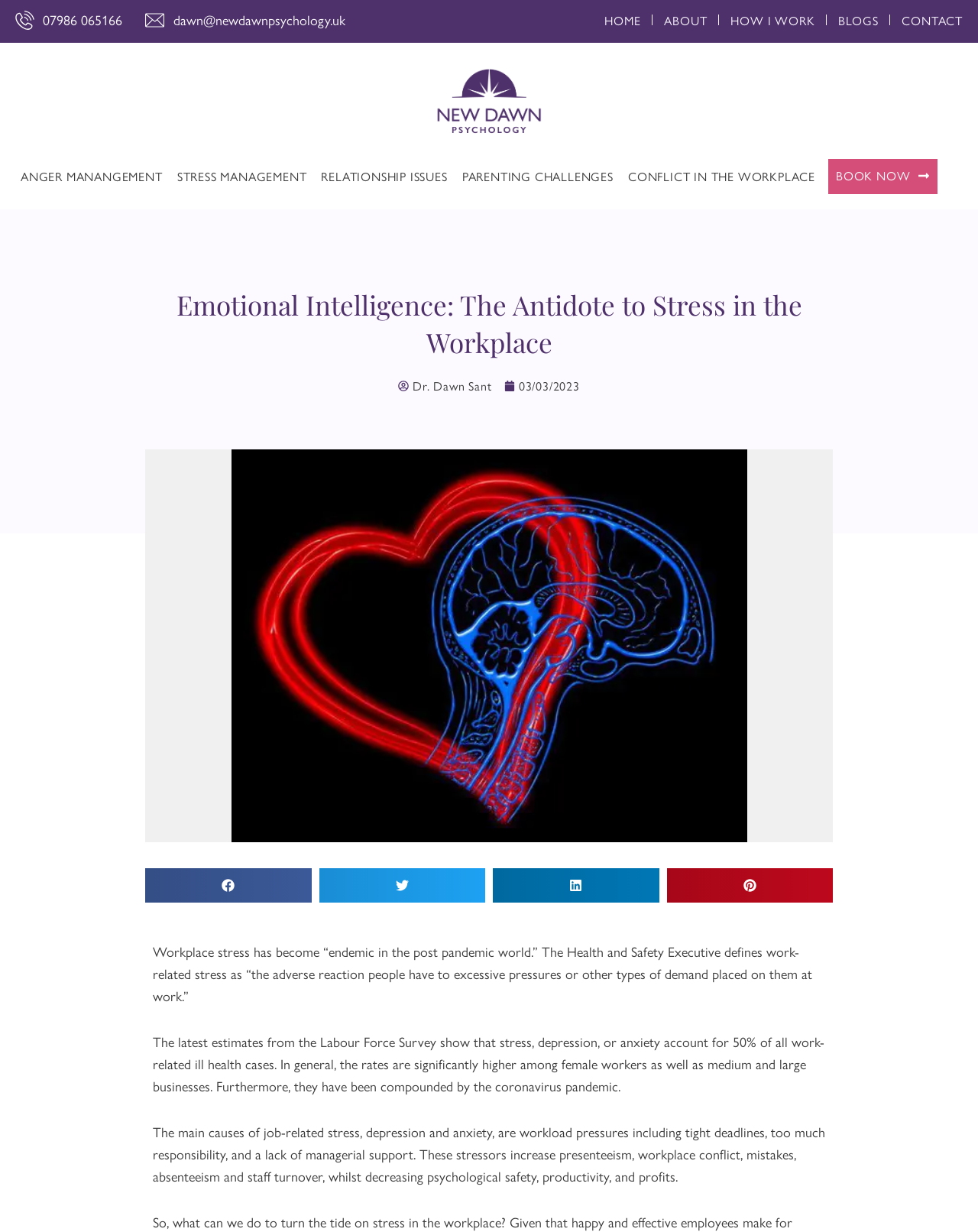Answer the following query concisely with a single word or phrase:
What is the phone number to contact?

07986 065166